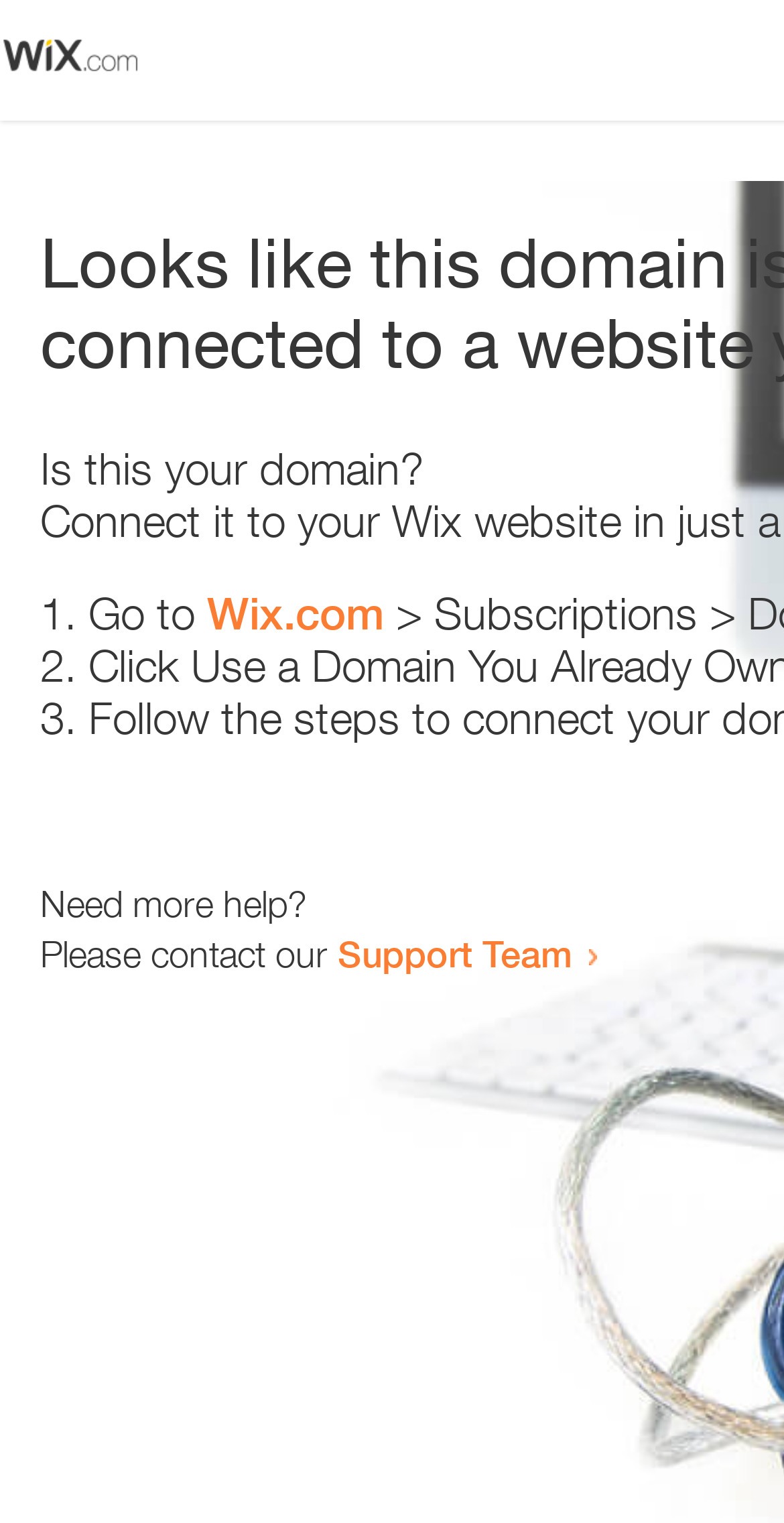Create a detailed summary of all the visual and textual information on the webpage.

The webpage appears to be an error page, with a small image at the top left corner. Below the image, there is a heading that reads "Is this your domain?" in a prominent position. 

Underneath the heading, there is a numbered list with three items. The first item starts with "1." and is followed by the text "Go to" and a link to "Wix.com". The second item starts with "2." and the third item starts with "3.", but their contents are not specified. 

Further down the page, there is a section that asks "Need more help?" and provides a contact option, stating "Please contact our Support Team" with a link to the Support Team.